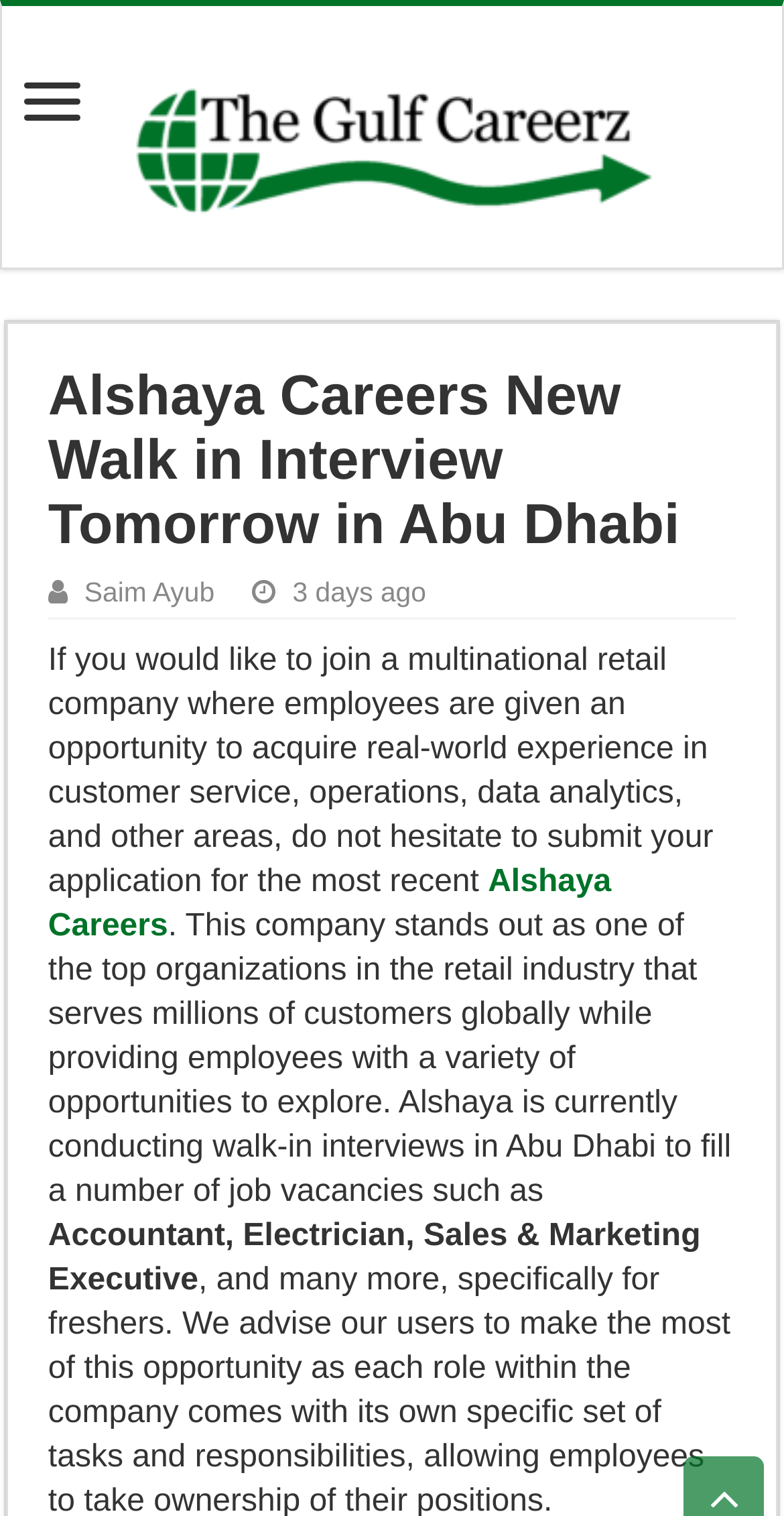What is the purpose of submitting an application to the company?
Please provide a comprehensive answer based on the contents of the image.

According to the webpage, submitting an application to the company provides an opportunity to acquire real-world experience in customer service, operations, data analytics, and other areas.